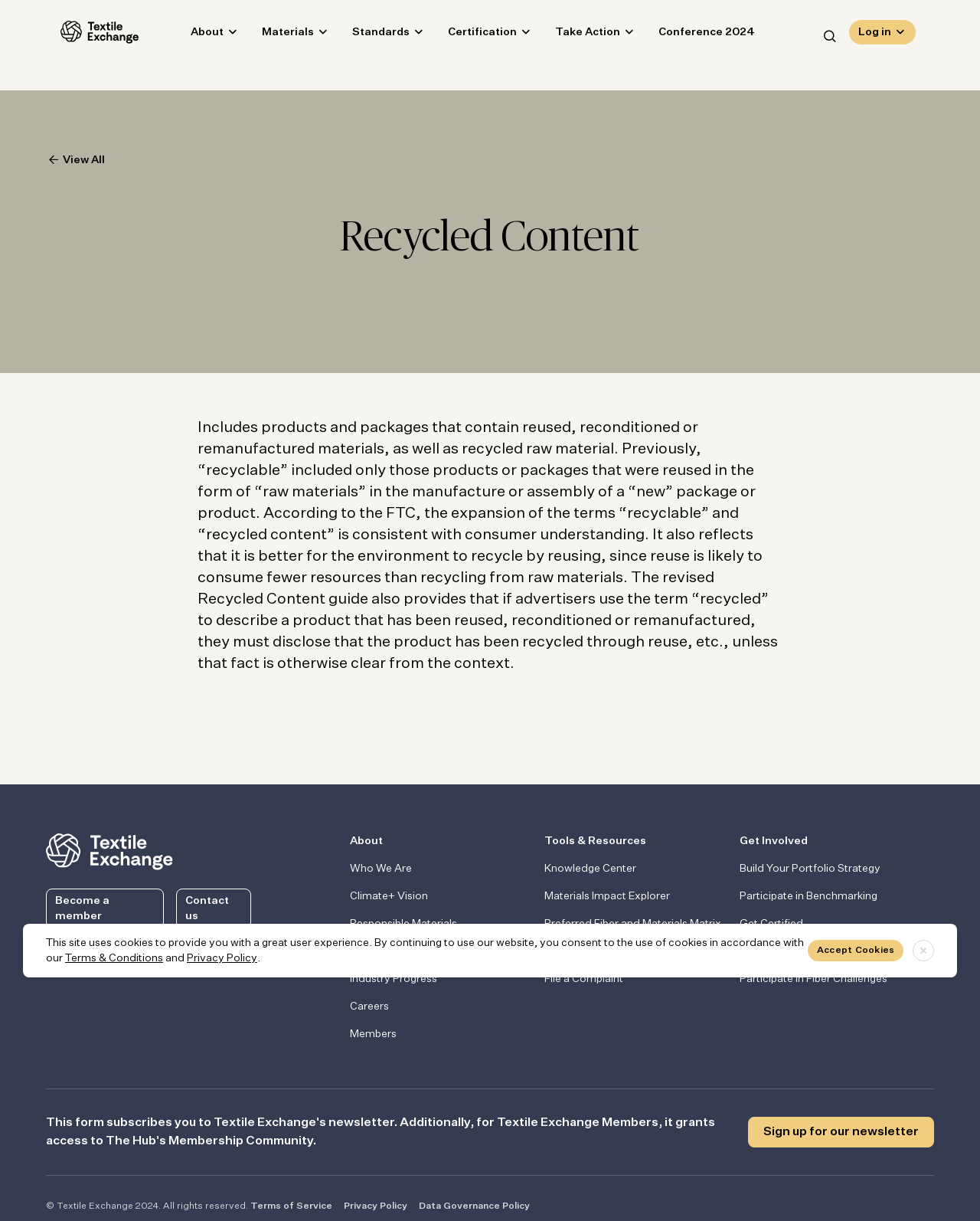Identify the bounding box coordinates of the region that should be clicked to execute the following instruction: "View all materials".

[0.047, 0.124, 0.107, 0.137]